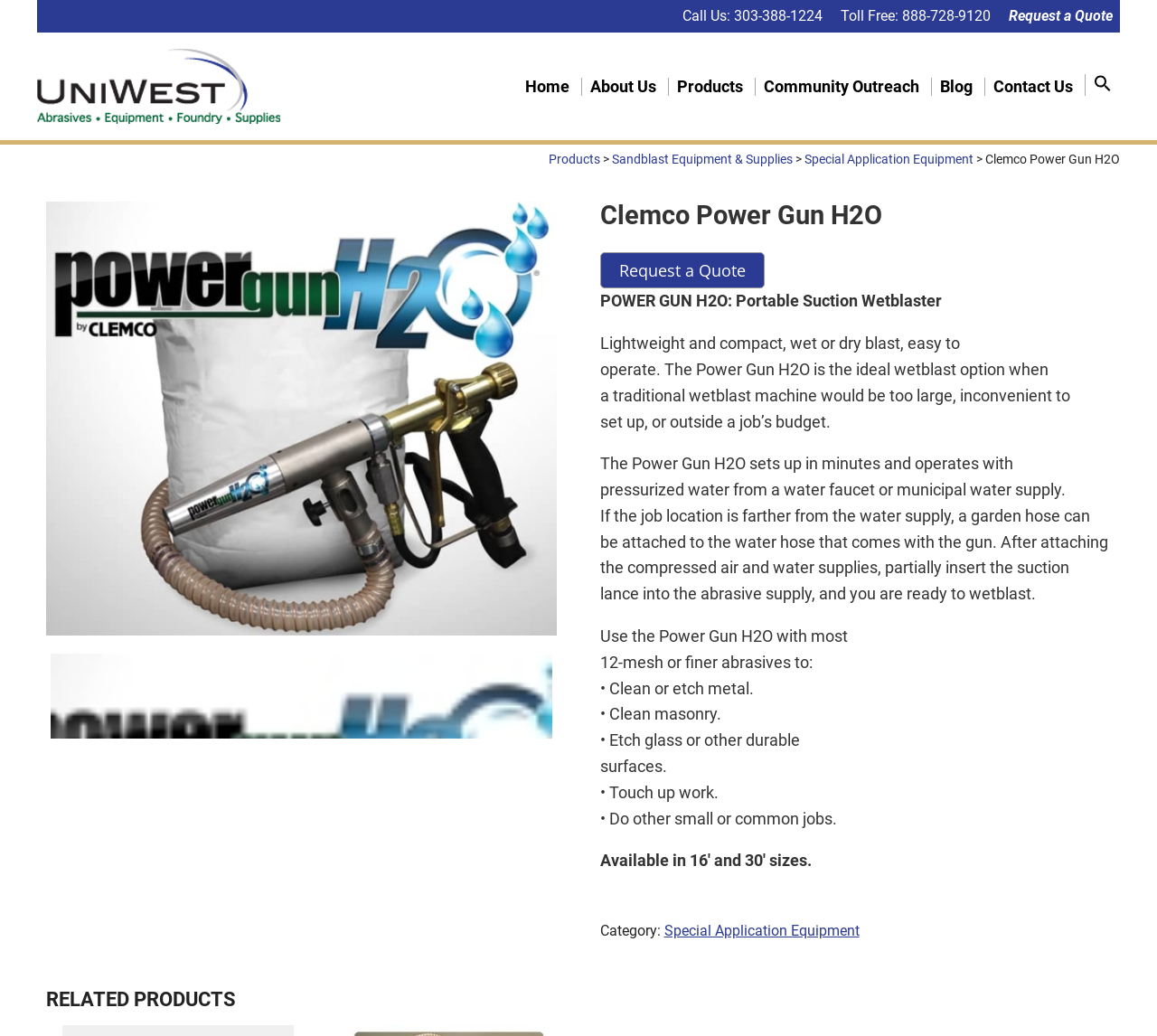Locate the bounding box coordinates for the element described below: "Special Application Equipment". The coordinates must be four float values between 0 and 1, formatted as [left, top, right, bottom].

[0.696, 0.147, 0.842, 0.162]